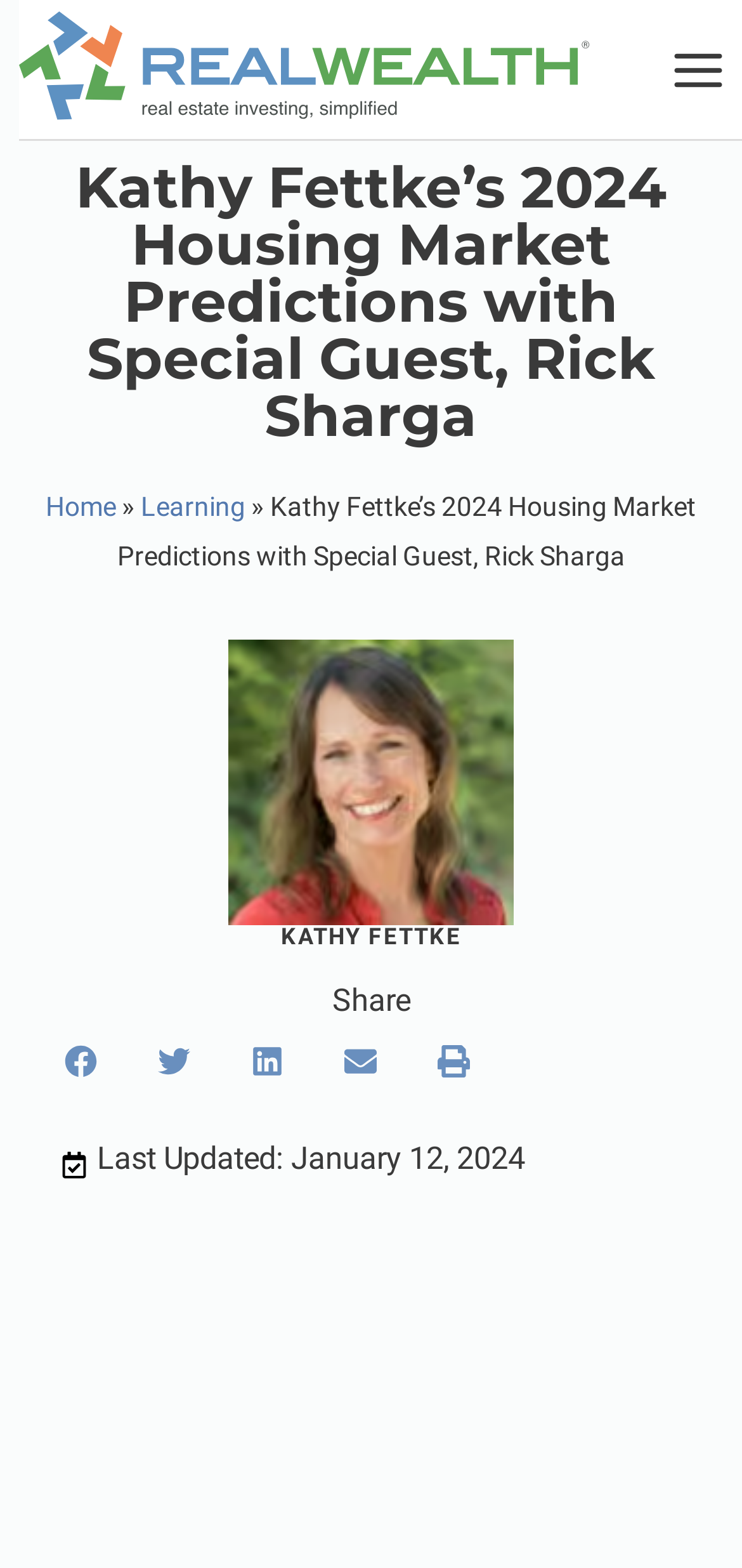How many share buttons are there?
Provide a short answer using one word or a brief phrase based on the image.

5